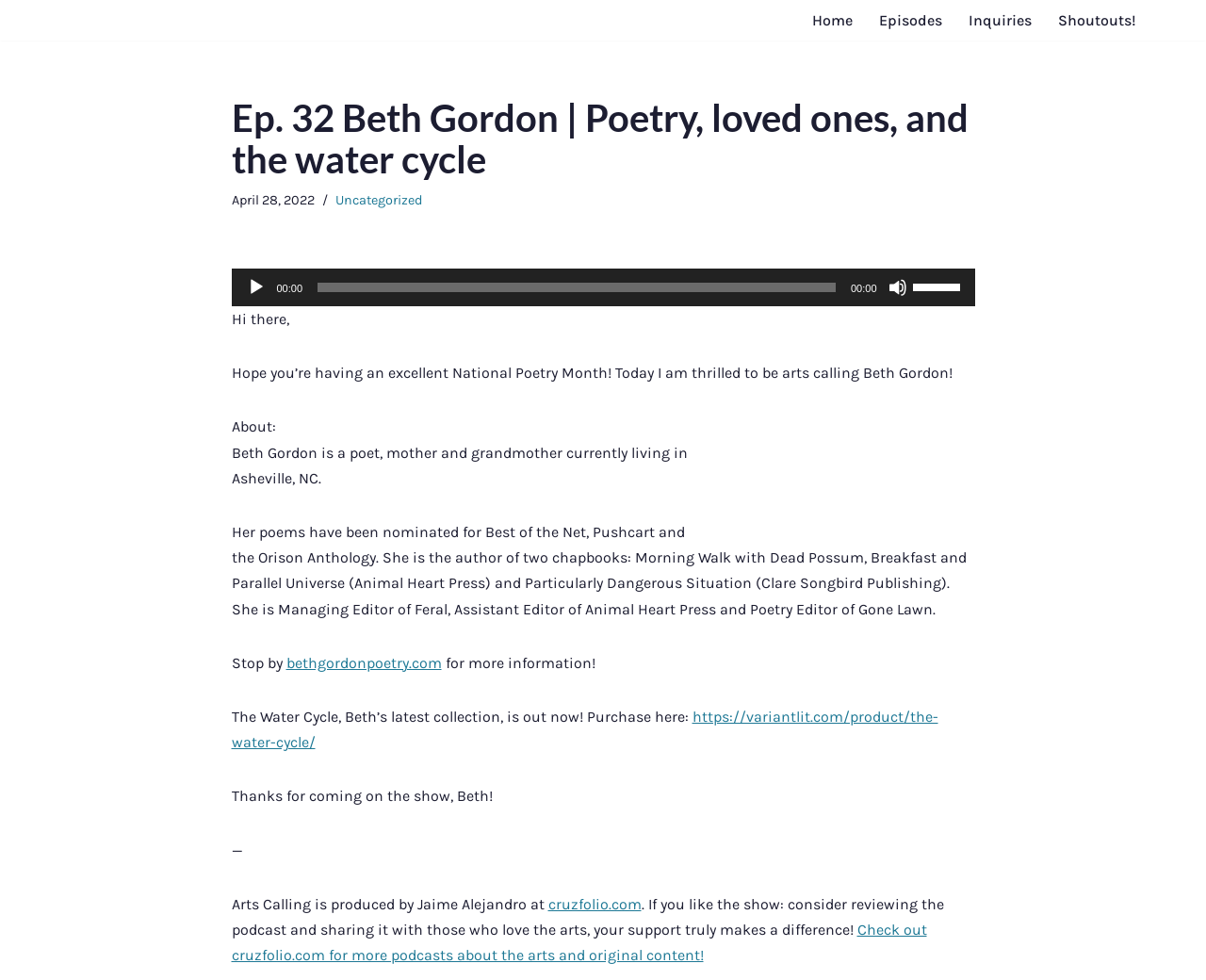Provide the bounding box coordinates of the UI element that matches the description: "Episodes".

[0.729, 0.008, 0.781, 0.033]